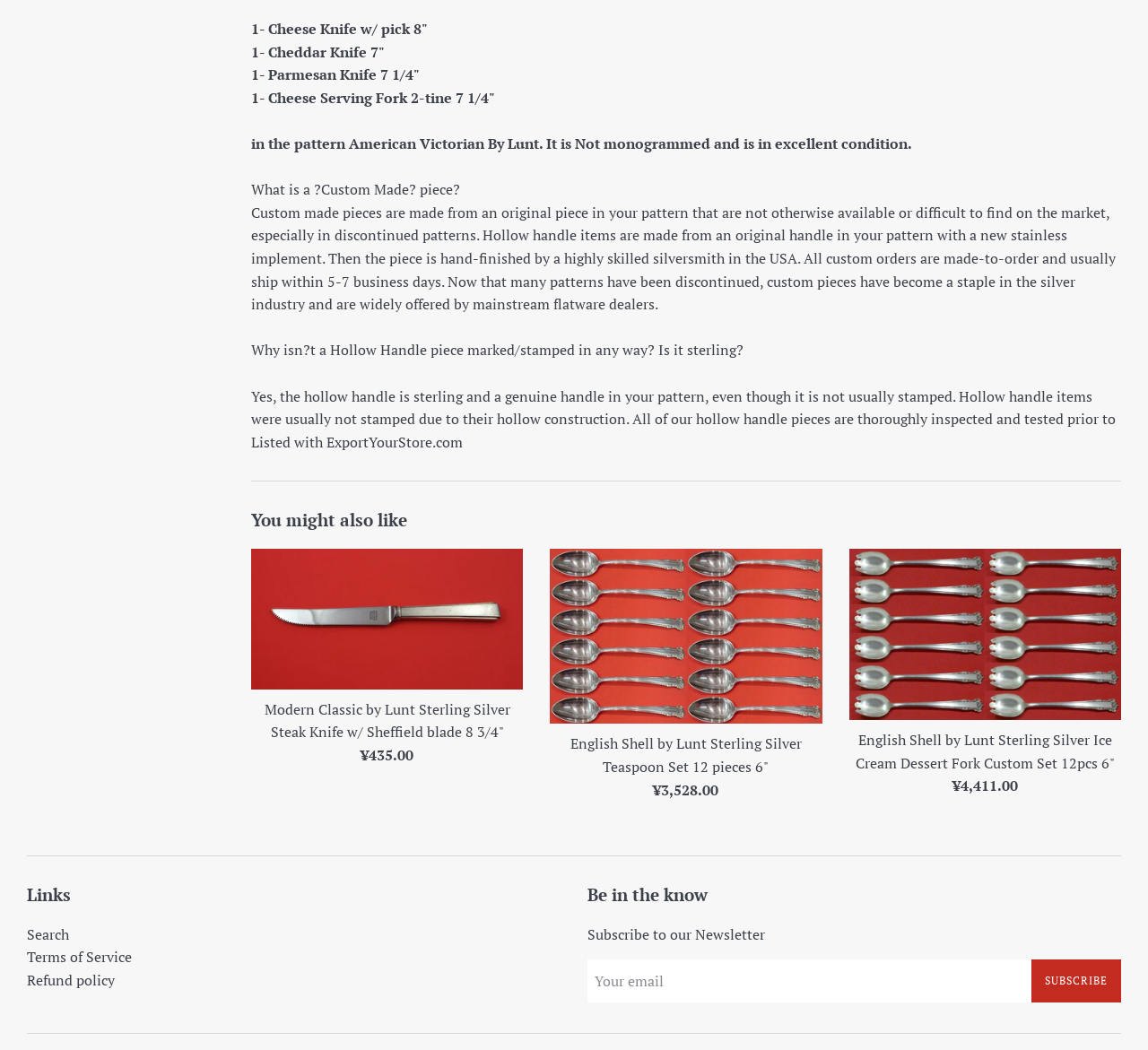Please predict the bounding box coordinates of the element's region where a click is necessary to complete the following instruction: "Click the 'Search' link". The coordinates should be represented by four float numbers between 0 and 1, i.e., [left, top, right, bottom].

[0.023, 0.88, 0.06, 0.899]